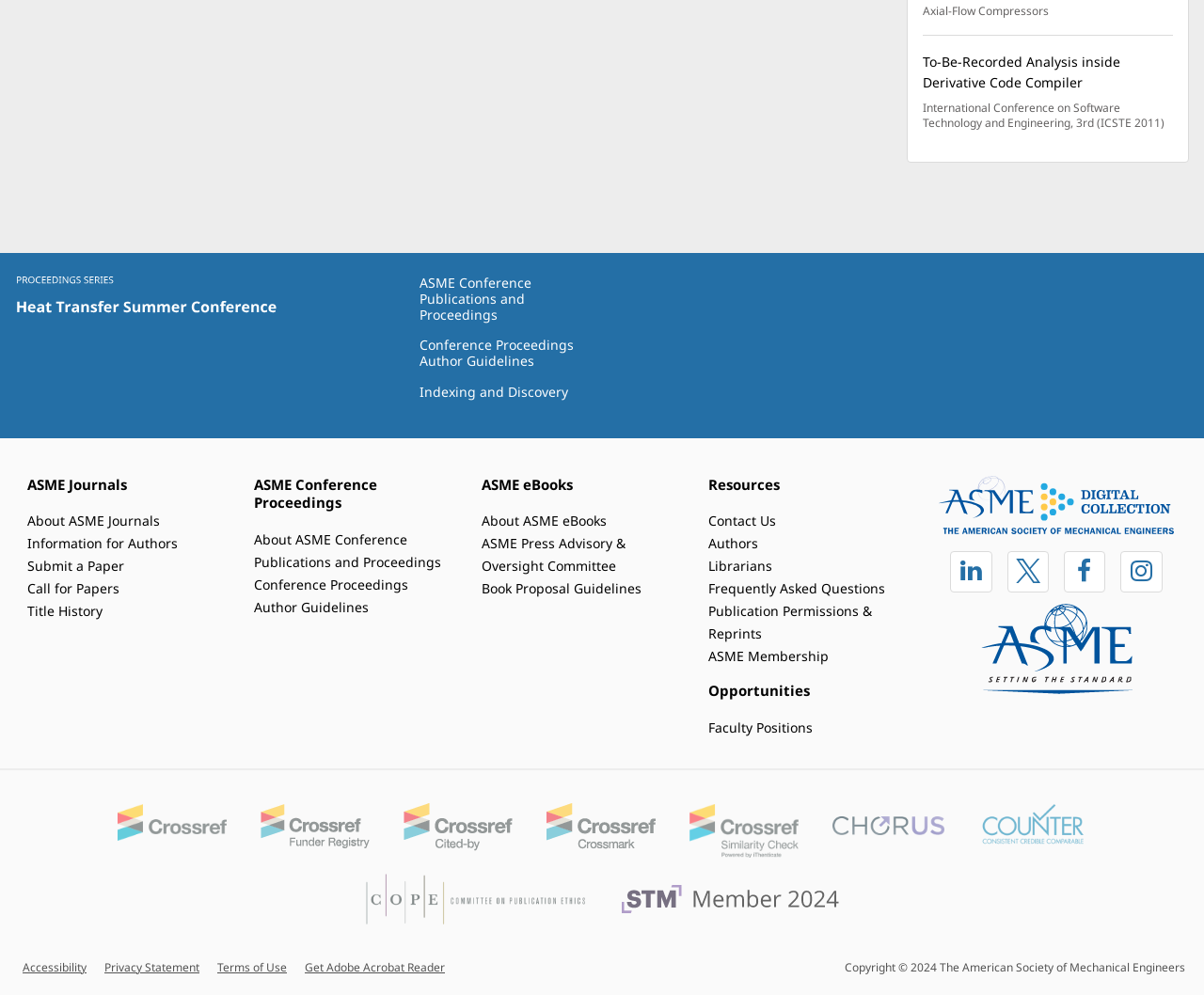What is the title of the conference?
Please respond to the question with a detailed and well-explained answer.

I found the title of the conference by looking at the StaticText element with the text 'International Conference on Software Technology and Engineering, 3rd (ICSTE 2011)' which is located at [0.766, 0.1, 0.967, 0.132].